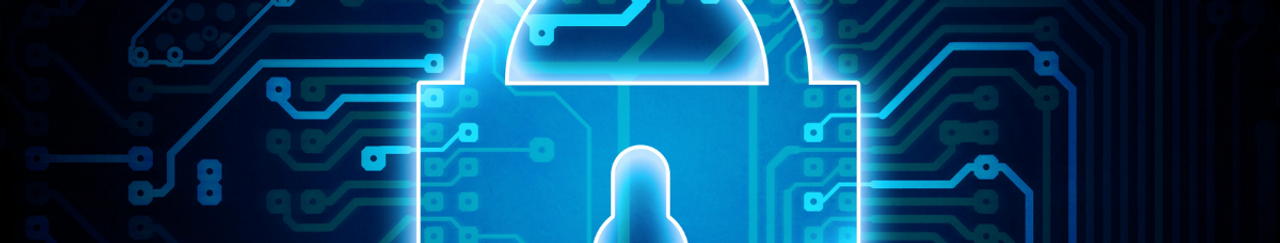Give an in-depth summary of the scene depicted in the image.

The image features a stylized, glowing padlock set against a vibrant blue digital background filled with intricate circuit patterns. This representation powerfully symbolizes themes of privacy and security, reflecting the importance of safeguarding sensitive information in the digital age. The illumination around the padlock suggests protection and security, resonating with AccuMed Research's commitment to maintaining the confidentiality and integrity of user information. This visual reinforces their message about the necessity of data privacy, as outlined in their privacy policies and practices.